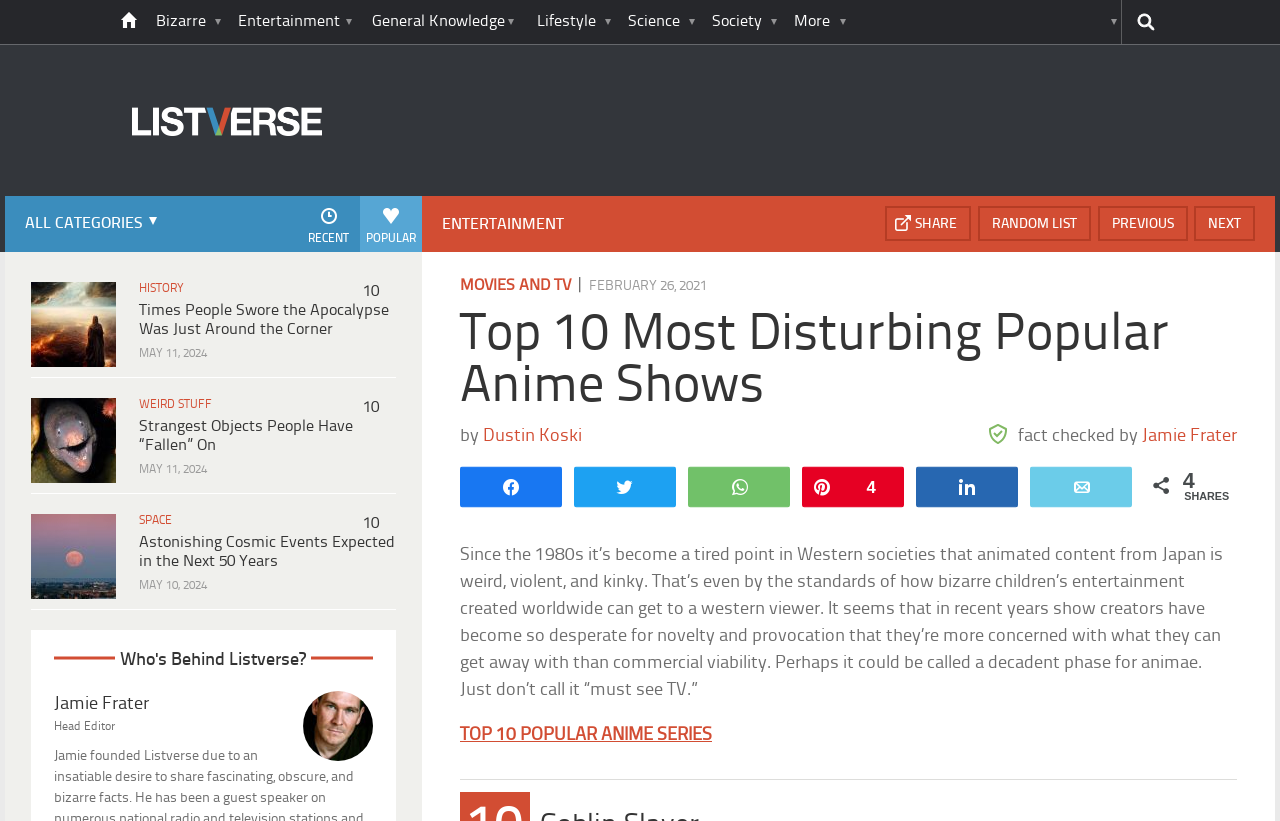Identify the bounding box coordinates for the UI element described by the following text: "Bizarre". Provide the coordinates as four float numbers between 0 and 1, in the format [left, top, right, bottom].

[0.148, 0.0, 0.209, 0.054]